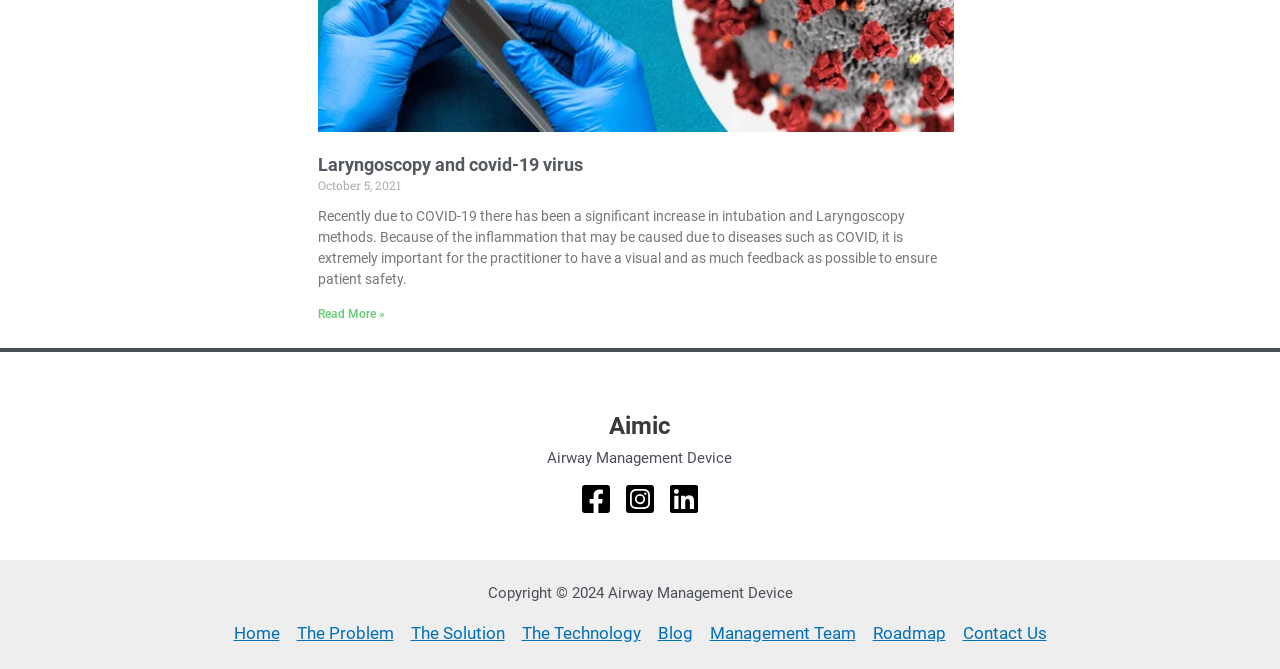Pinpoint the bounding box coordinates of the clickable area necessary to execute the following instruction: "Read the blog". The coordinates should be given as four float numbers between 0 and 1, namely [left, top, right, bottom].

[0.507, 0.923, 0.548, 0.971]